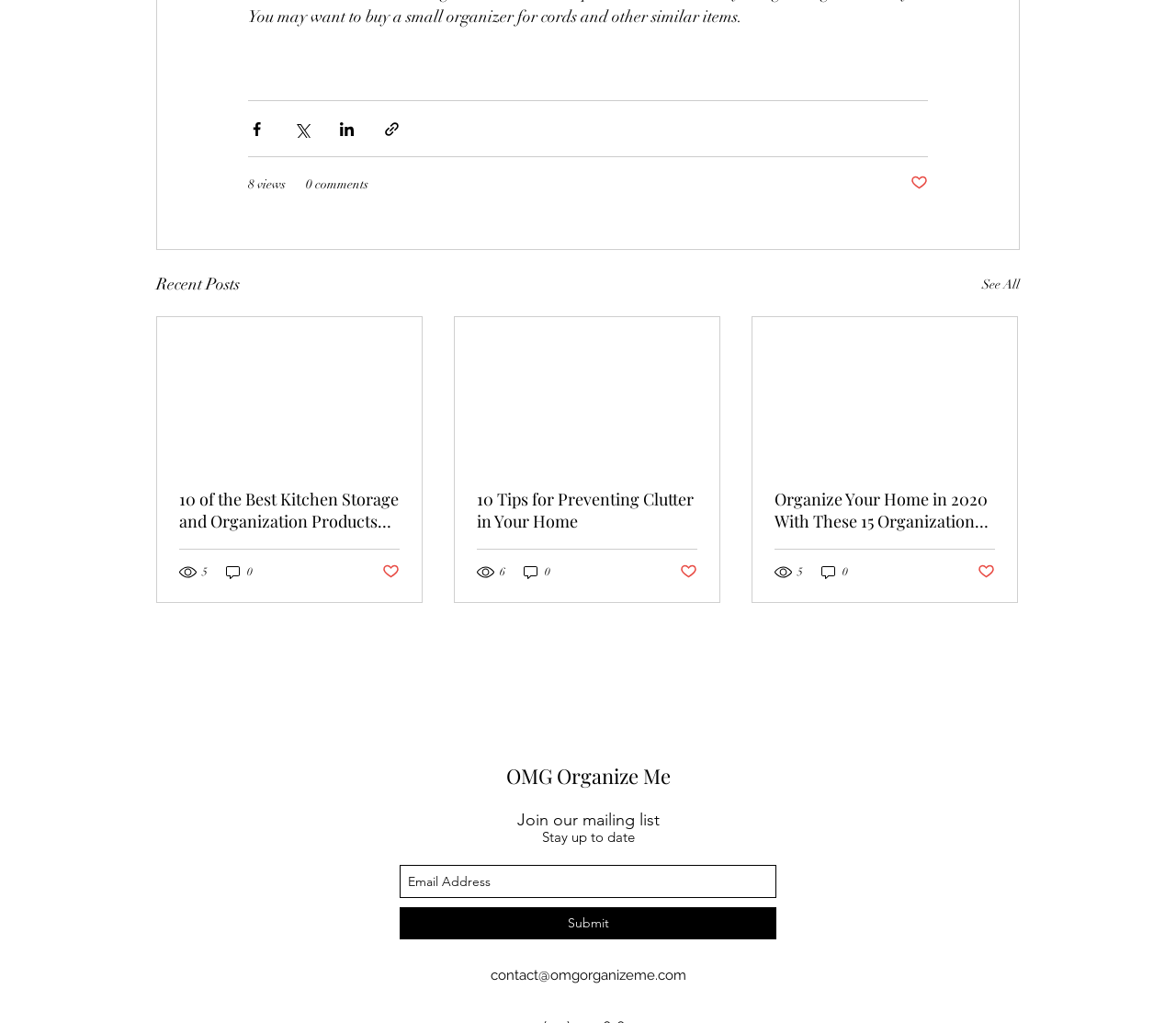Find the bounding box coordinates of the element I should click to carry out the following instruction: "Contact OMG Organize Me".

[0.417, 0.945, 0.583, 0.961]